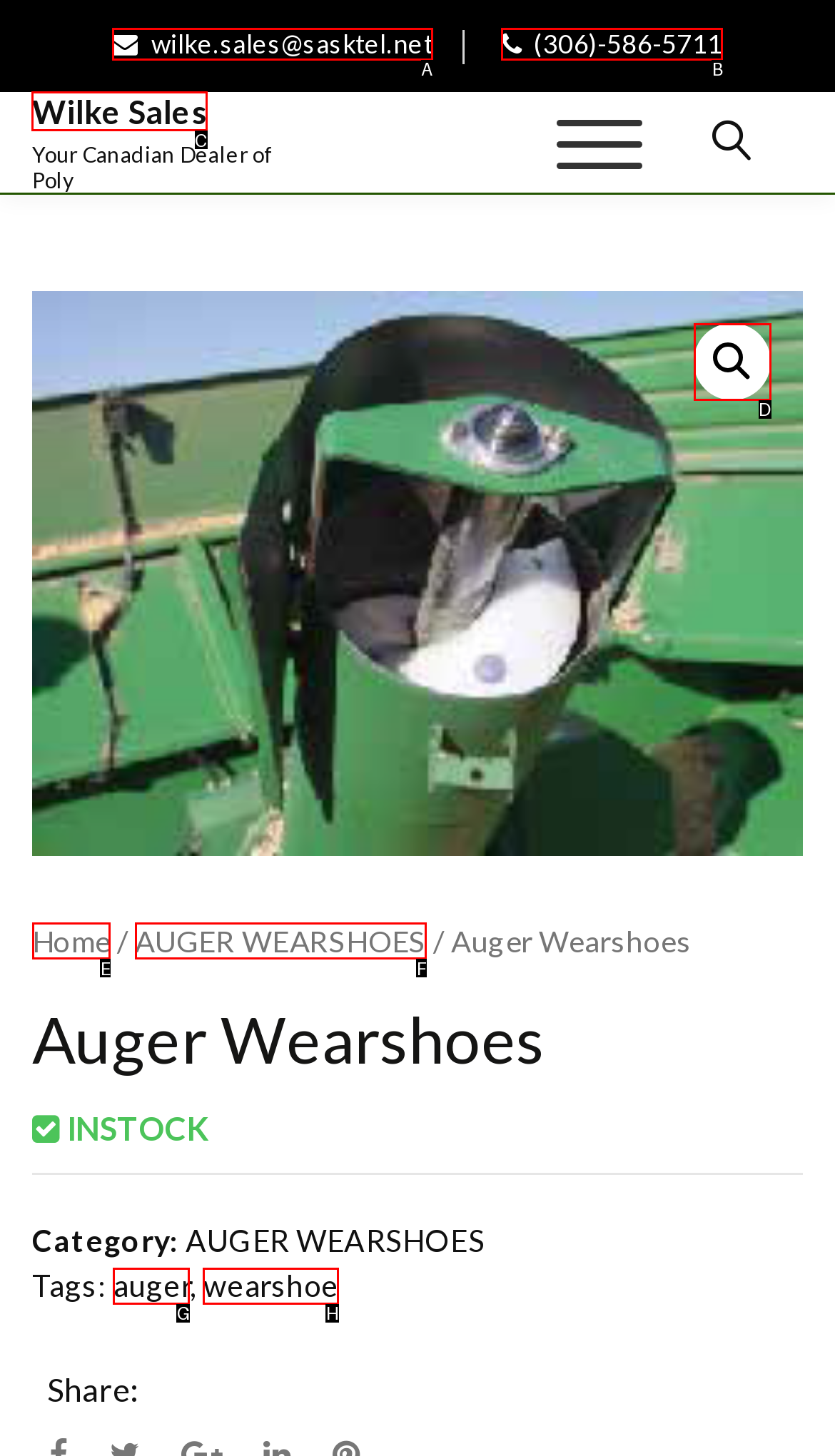Which HTML element should be clicked to complete the task: Visit Wilke Sales homepage? Answer with the letter of the corresponding option.

C